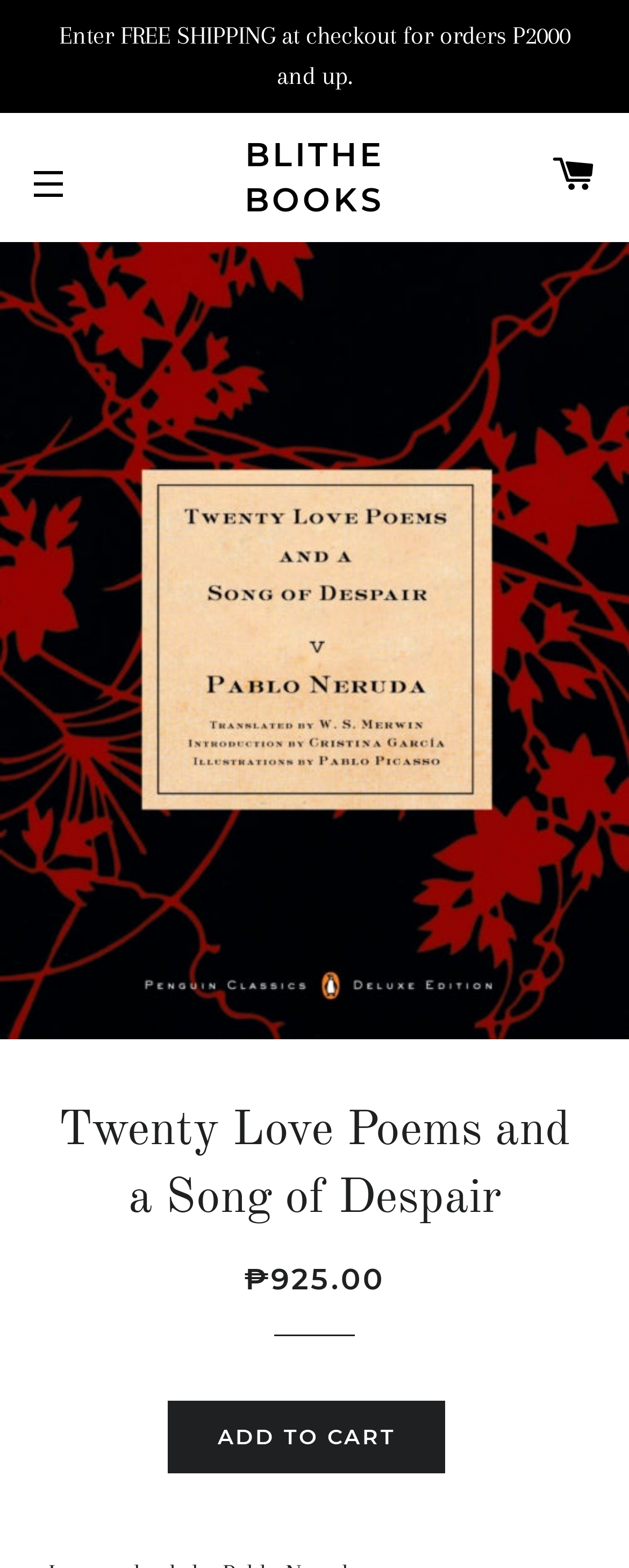Generate a thorough caption that explains the contents of the webpage.

The webpage is about a book titled "Twenty Love Poems and a Song of Despair" by Pablo Neruda. At the top of the page, there is a promotional message that reads "Enter FREE SHIPPING at checkout for orders P2000 and up." Below this message, there is a navigation menu with three main sections: "SITE NAVIGATION", "BLITHE BOOKS", and "CART". The "SITE NAVIGATION" button is located on the left, while the "BLITHE BOOKS" link is in the center, and the "CART" link is on the right.

The main content of the page is an image of the book cover, which takes up most of the page's width and is positioned in the middle. Below the image, there is a heading that repeats the book title, "Twenty Love Poems and a Song of Despair". Underneath the heading, there is a section that displays the book's price information, with the label "Regular price" followed by the amount "₱925.00".

A horizontal separator line divides the price section from the call-to-action button "ADD TO CART", which is centered below. Overall, the webpage has a simple and clean layout, with a focus on showcasing the book and its details.